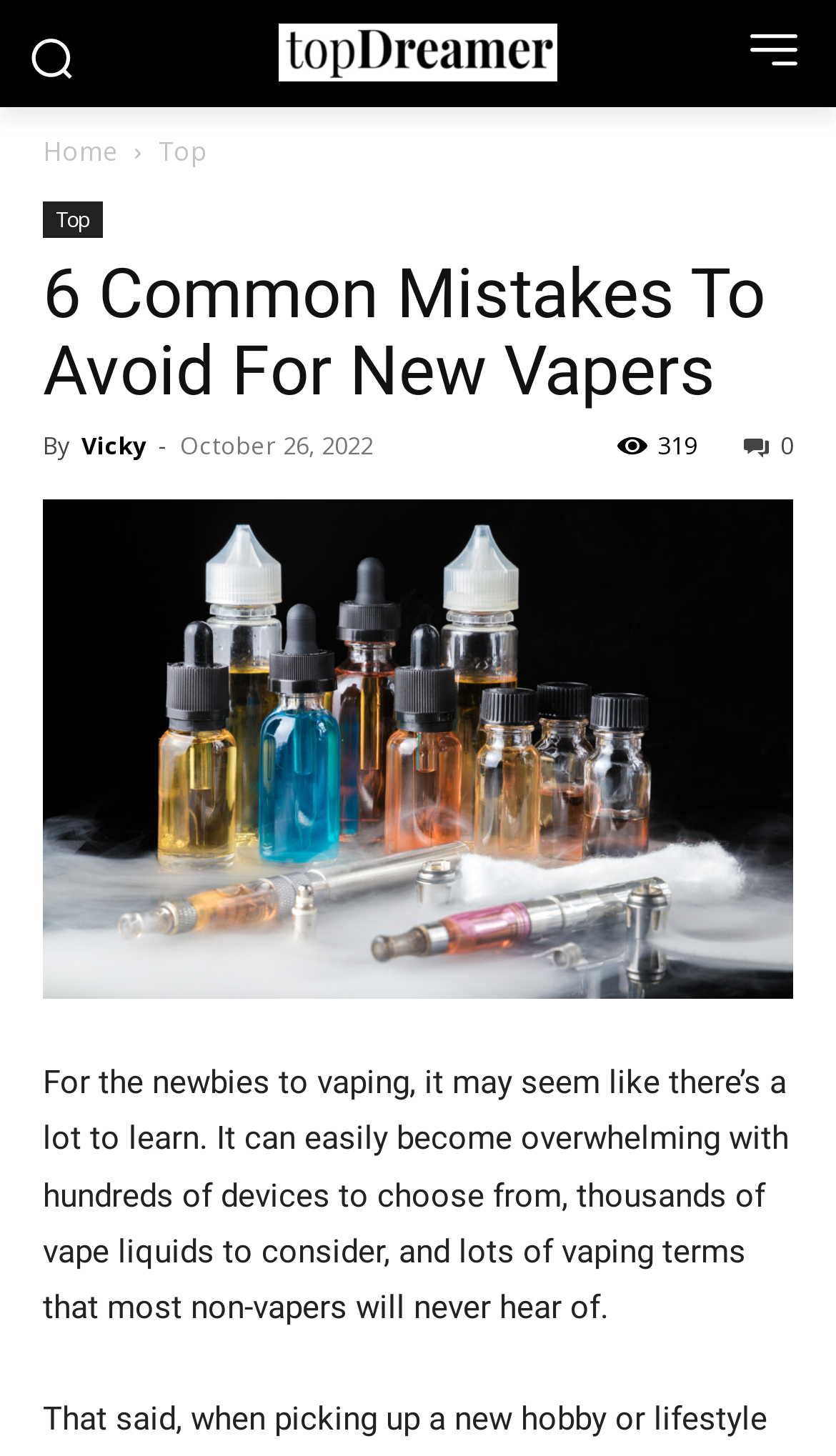Determine the main heading of the webpage and generate its text.

6 Common Mistakes To Avoid For New Vapers